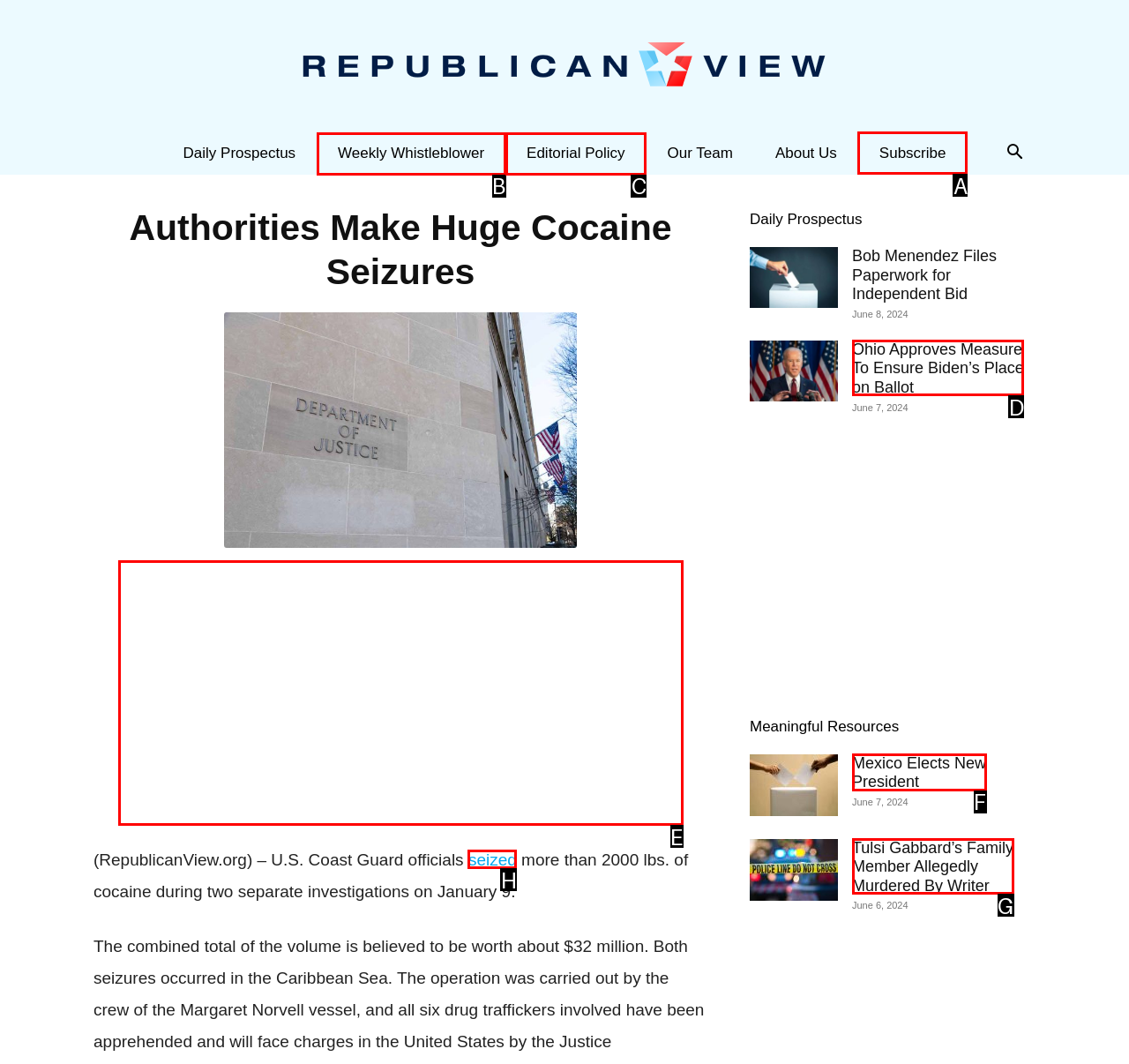Which letter corresponds to the correct option to complete the task: Click on Subscribe?
Answer with the letter of the chosen UI element.

A